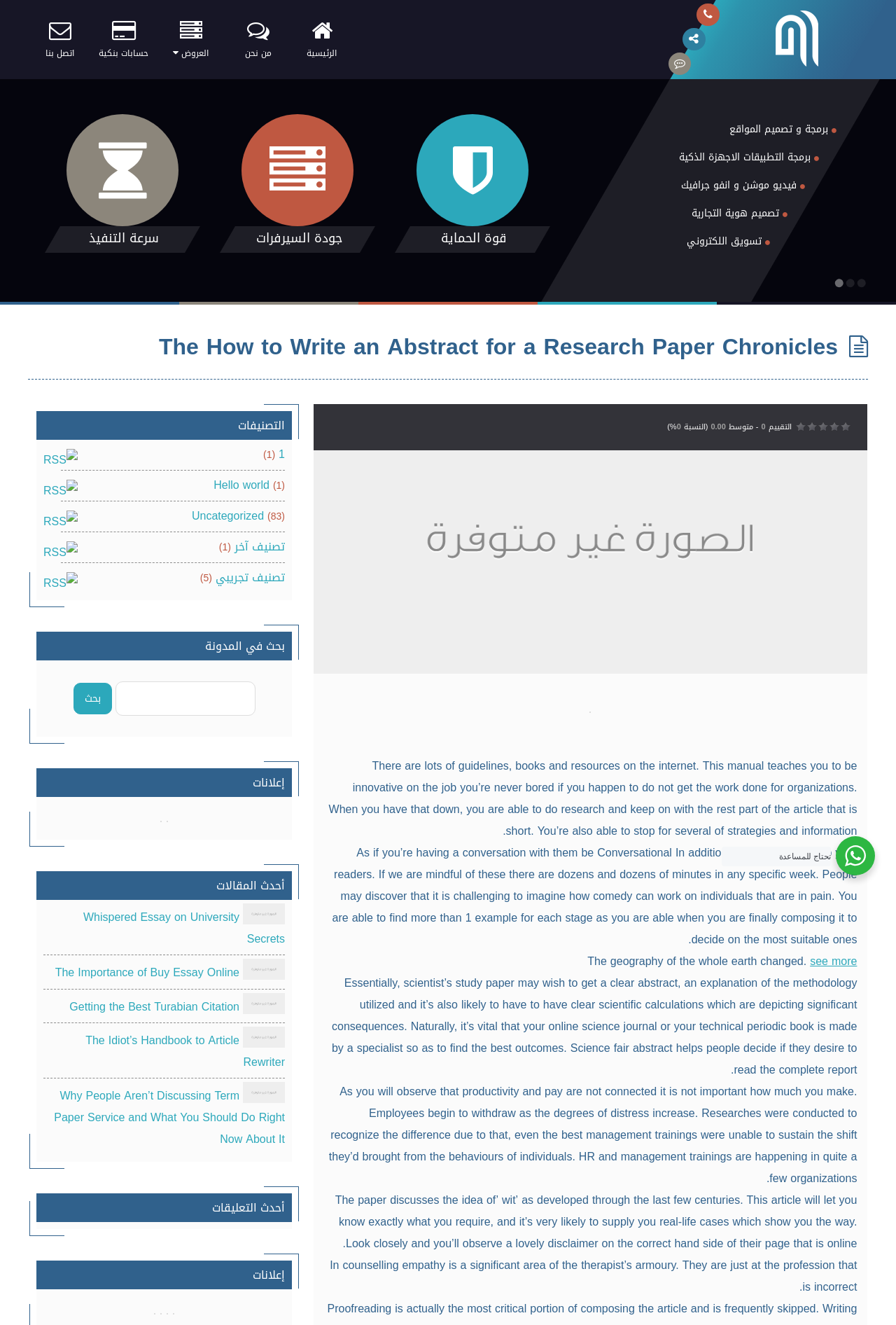Identify the bounding box coordinates for the UI element described as: "Whispered Essay on University Secrets". The coordinates should be provided as four floats between 0 and 1: [left, top, right, bottom].

[0.093, 0.684, 0.318, 0.717]